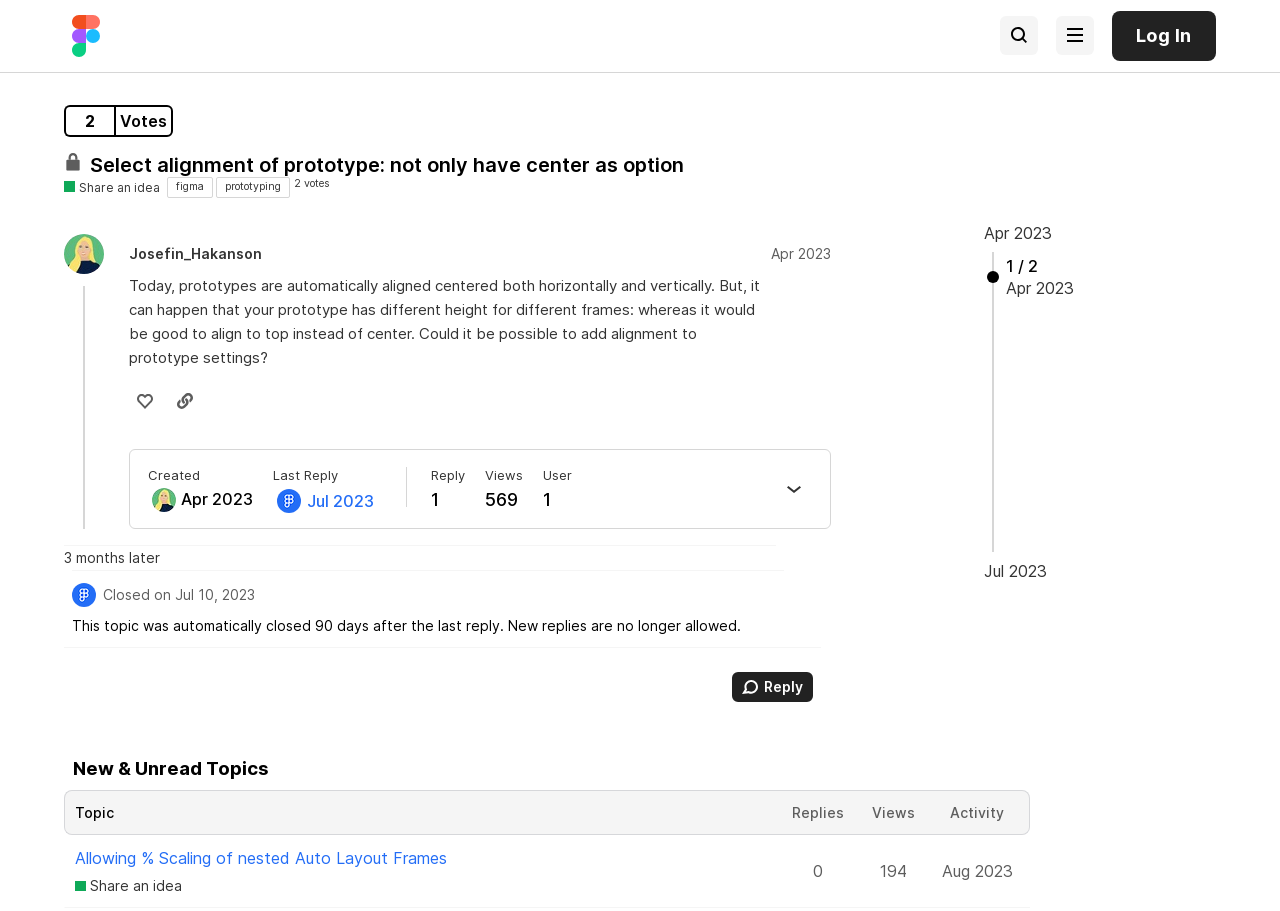Pinpoint the bounding box coordinates of the clickable element needed to complete the instruction: "View Residential Properties". The coordinates should be provided as four float numbers between 0 and 1: [left, top, right, bottom].

None